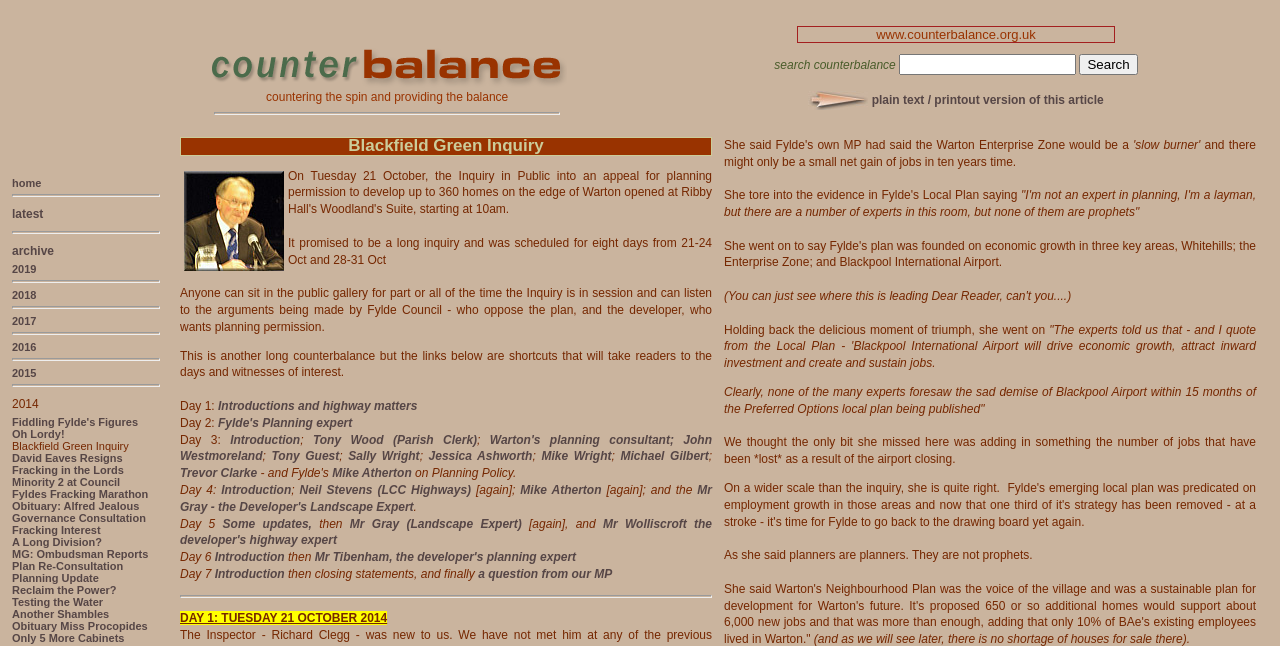Find the bounding box coordinates for the area that must be clicked to perform this action: "Search for a specific term".

[0.702, 0.084, 0.841, 0.117]